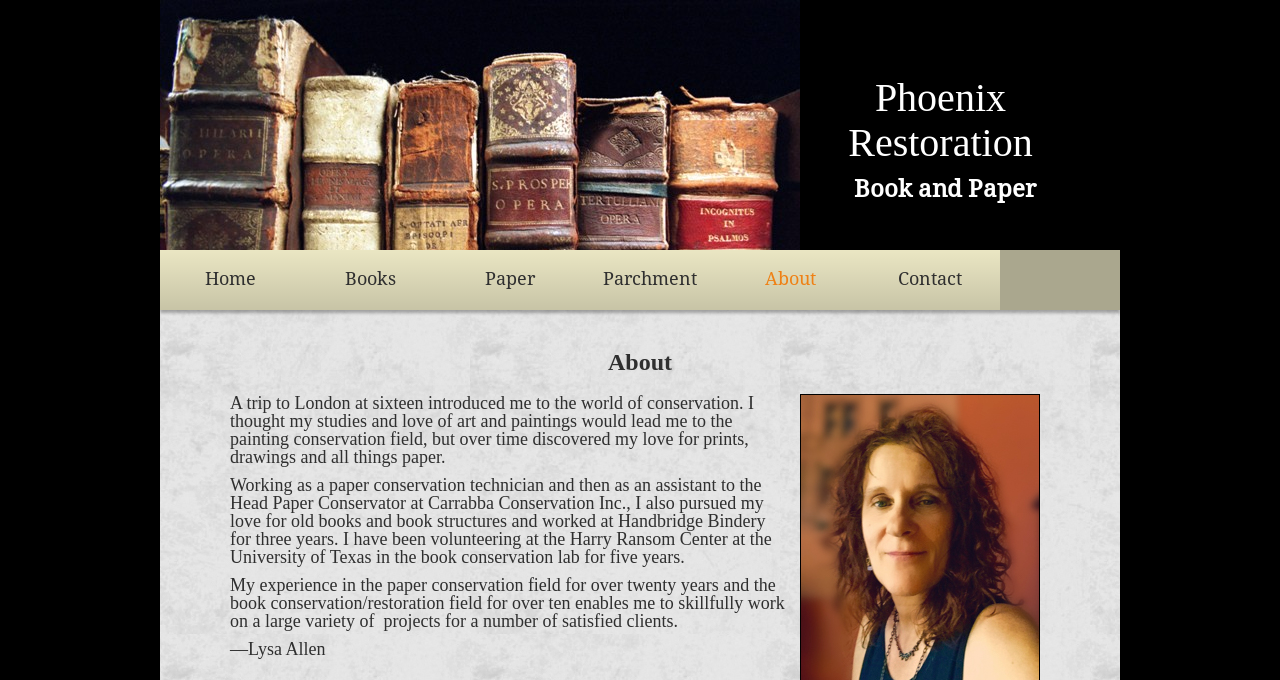What type of items does the person work on?
Refer to the image and offer an in-depth and detailed answer to the question.

Based on the text, it is clear that Lysa Allen works on a variety of items, including books, prints, drawings, and other paper-related items. The text also mentions her experience with parchment and old books, indicating that she works on a range of items.